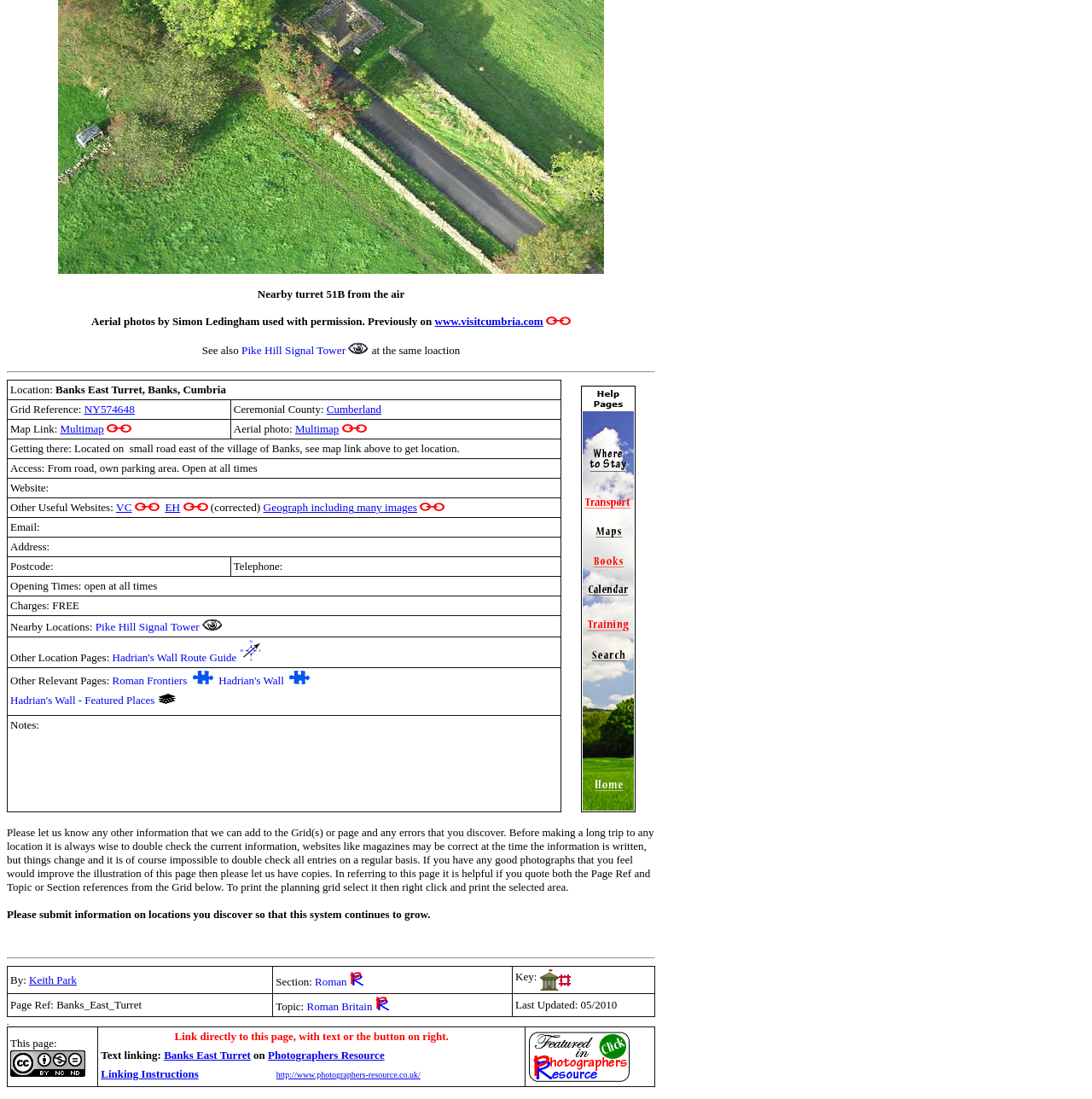Could you specify the bounding box coordinates for the clickable section to complete the following instruction: "Read about the company's story"?

None